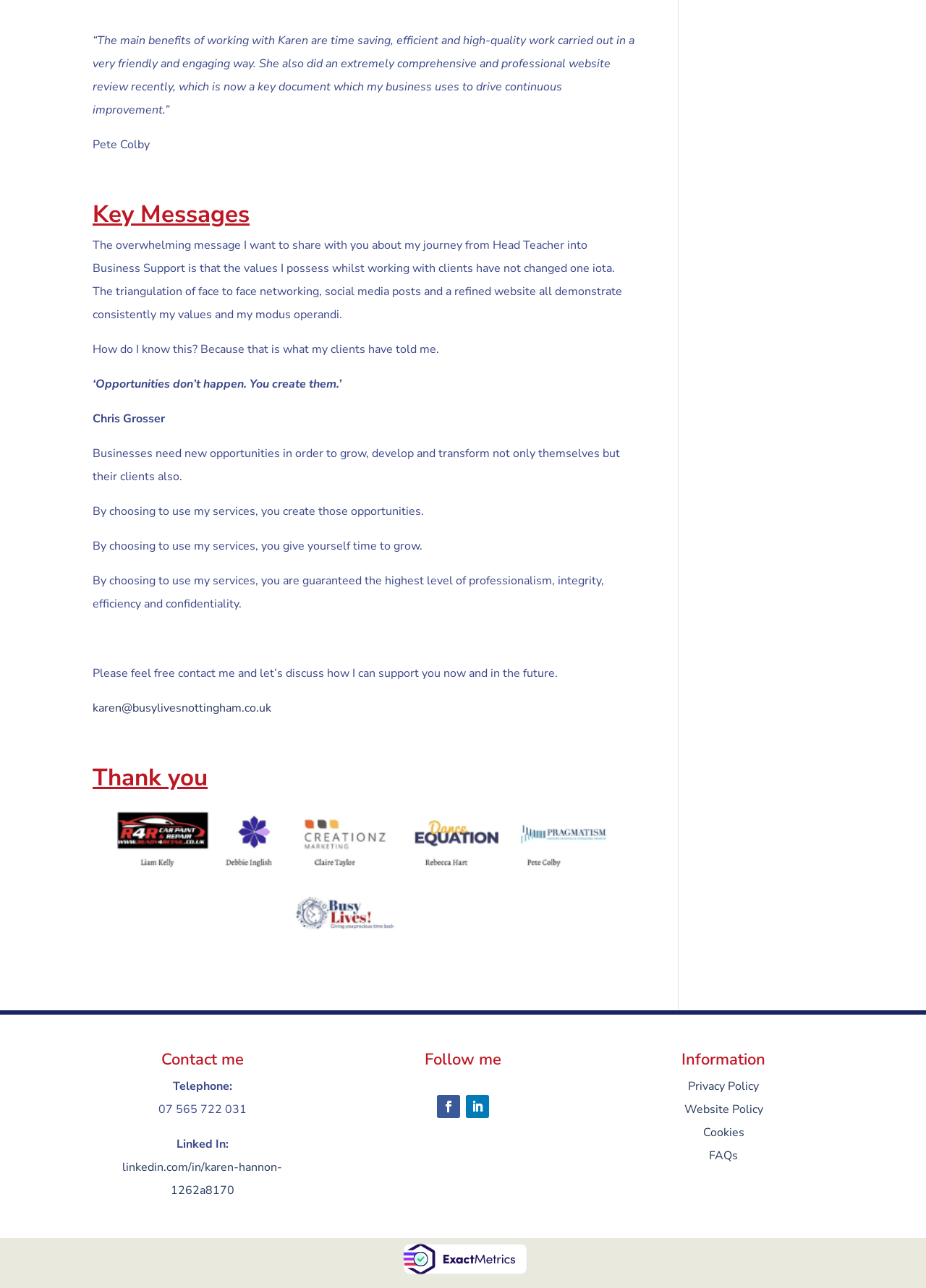Find the bounding box coordinates of the element I should click to carry out the following instruction: "Follow Karen on social media".

[0.472, 0.85, 0.497, 0.868]